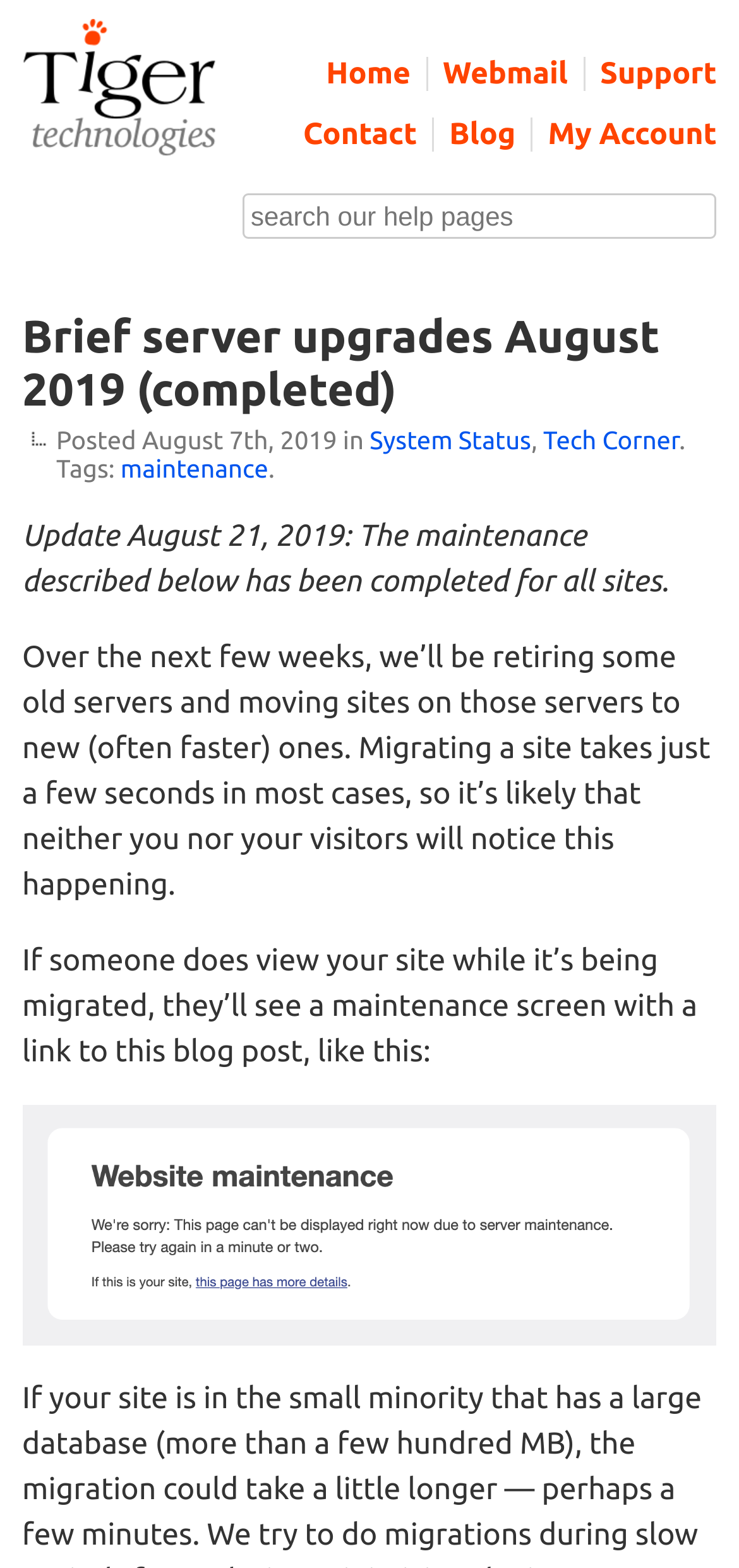Carefully observe the image and respond to the question with a detailed answer:
How many links are there in the top navigation bar?

The top navigation bar contains links to 'Home', 'Webmail', 'Support', 'Blog', and 'My Account', which can be found by examining the links in the top section of the webpage.